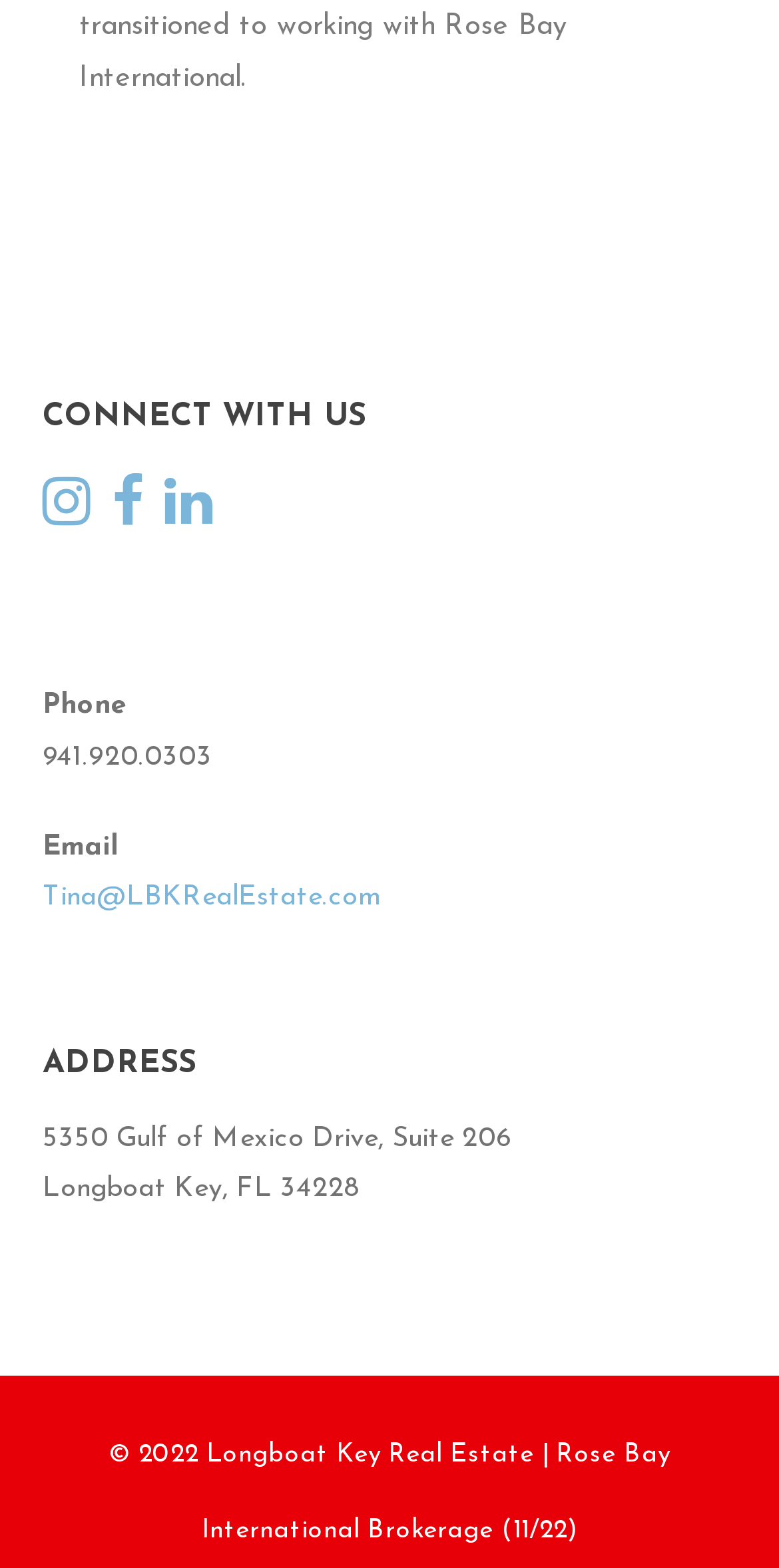Using the element description provided, determine the bounding box coordinates in the format (top-left x, top-left y, bottom-right x, bottom-right y). Ensure that all values are floating point numbers between 0 and 1. Element description: Tina@LBKRealEstate.com

[0.055, 0.563, 0.488, 0.582]